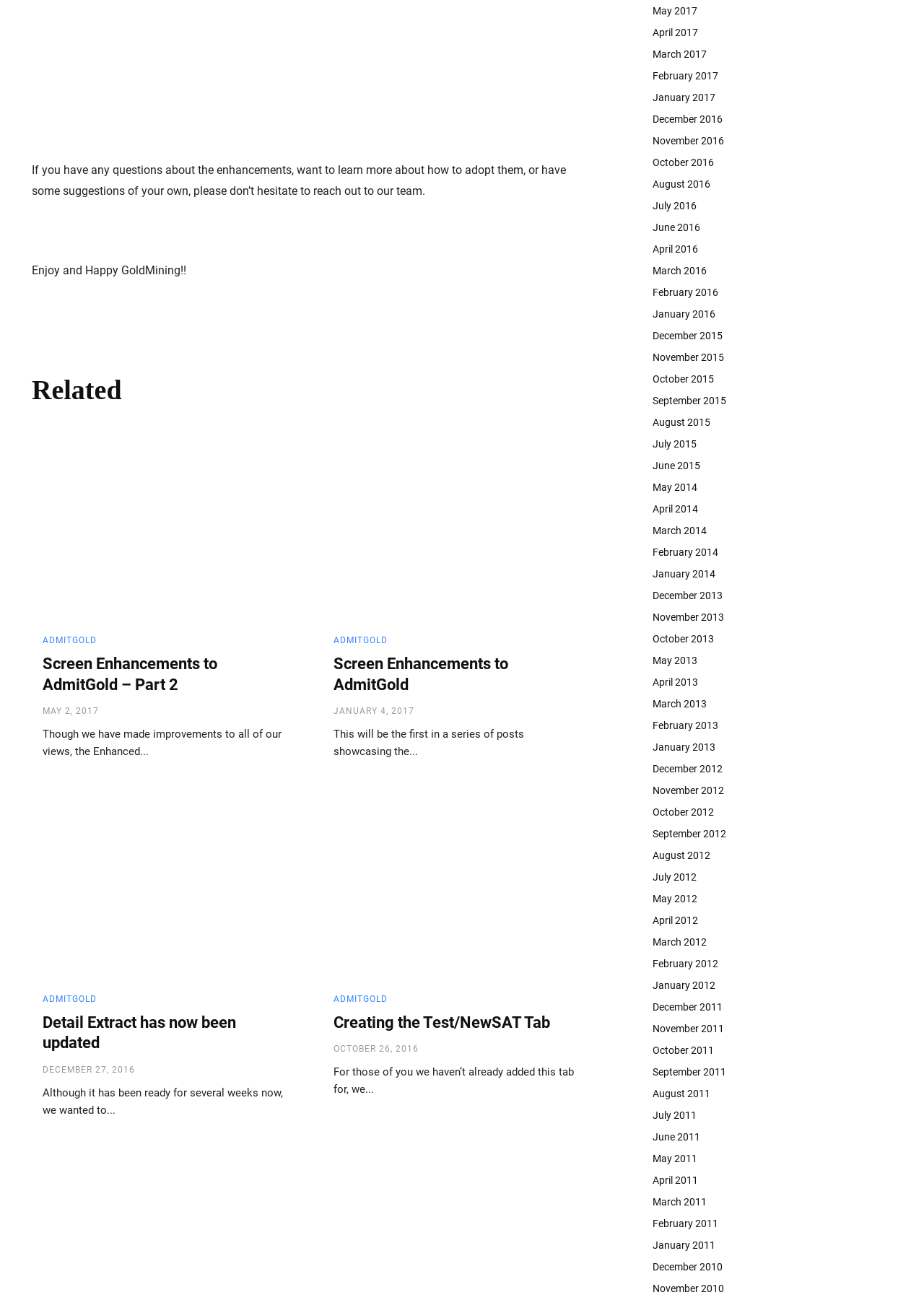Please determine the bounding box of the UI element that matches this description: AdmitGold. The coordinates should be given as (top-left x, top-left y, bottom-right x, bottom-right y), with all values between 0 and 1.

[0.046, 0.765, 0.105, 0.772]